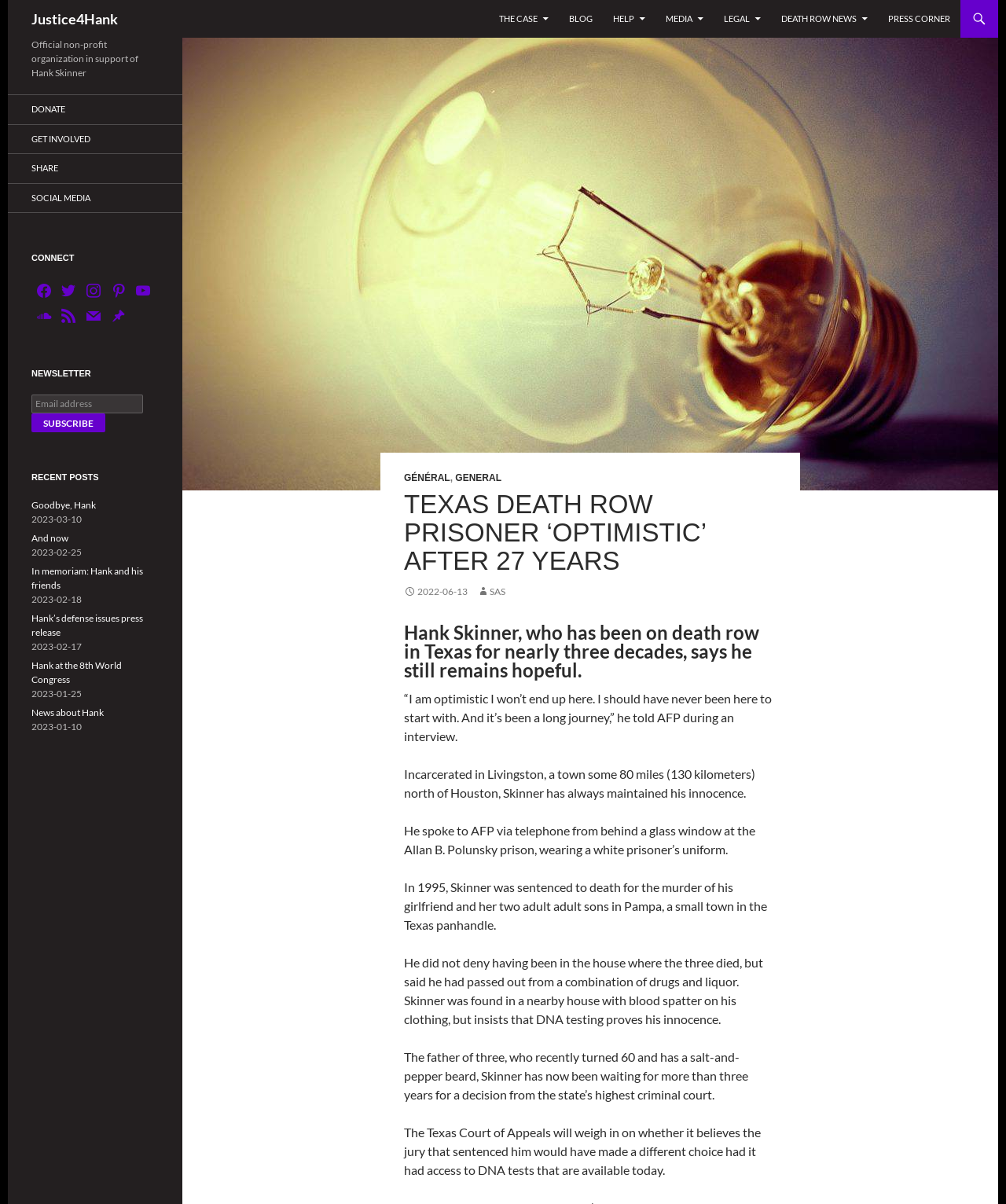Based on the image, provide a detailed and complete answer to the question: 
What is the name of the prison where Hank Skinner is incarcerated?

The answer can be found in the text 'He spoke to AFP via telephone from behind a glass window at the Allan B. Polunsky prison, wearing a white prisoner’s uniform.' which mentions the name of the prison.